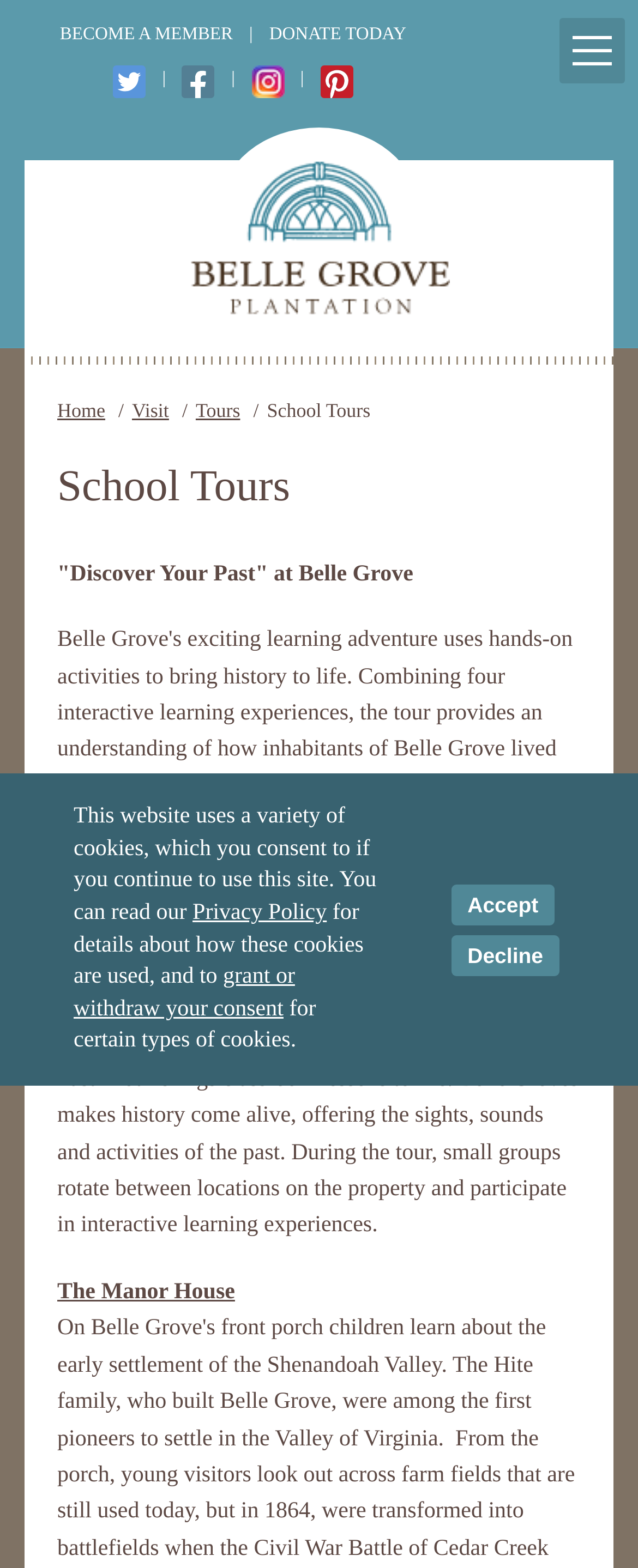Find the bounding box coordinates for the area that should be clicked to accomplish the instruction: "Click Home".

[0.09, 0.252, 0.165, 0.272]